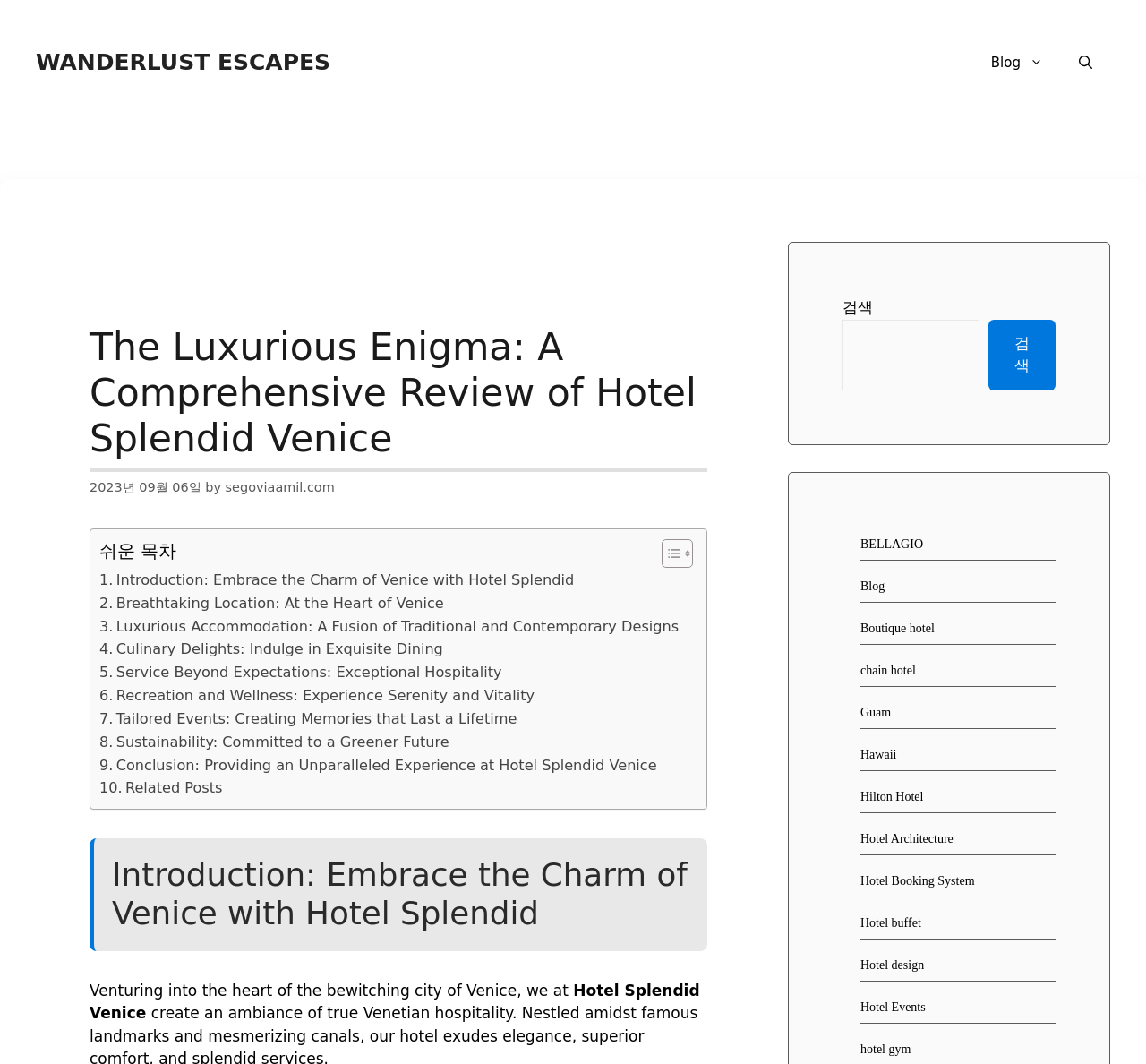Answer succinctly with a single word or phrase:
What is the purpose of the 'Toggle Table of Content' button?

To show or hide the table of content